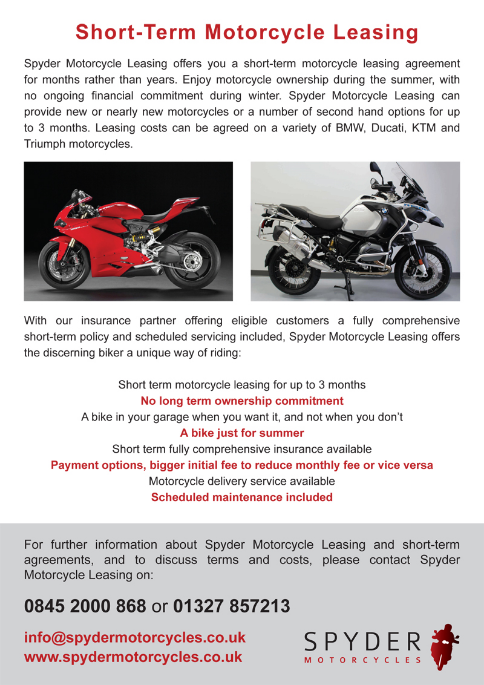Generate an elaborate description of what you see in the image.

The image showcases a visually appealing flyer advertising "Short-Term Motorcycle Leasing" from Spyder Motorcycles. The flyer features two prominently displayed motorcycles: a sporty Ducati on the left, showcasing its sleek lines and vibrant red color, and a more robust BMW on the right, emphasizing versatility for different riding preferences. 

Text on the flyer outlines the benefits of the leasing program, highlighting features such as leasing agreements for up to 3 months, no long-term ownership commitment, and options for seasonal use. Additional services mentioned include comprehensive insurance options, flexible payment choices, and scheduled maintenance, all designed to cater to motorcycle enthusiasts looking for temporary ownership without the associated long-term financial burdens.

The layout is clean and informative, designed to attract potential customers seeking flexible solutions for motorcycle enjoyment during the summer months. Contact details and website information are provided at the bottom for easy access to further inquiries.